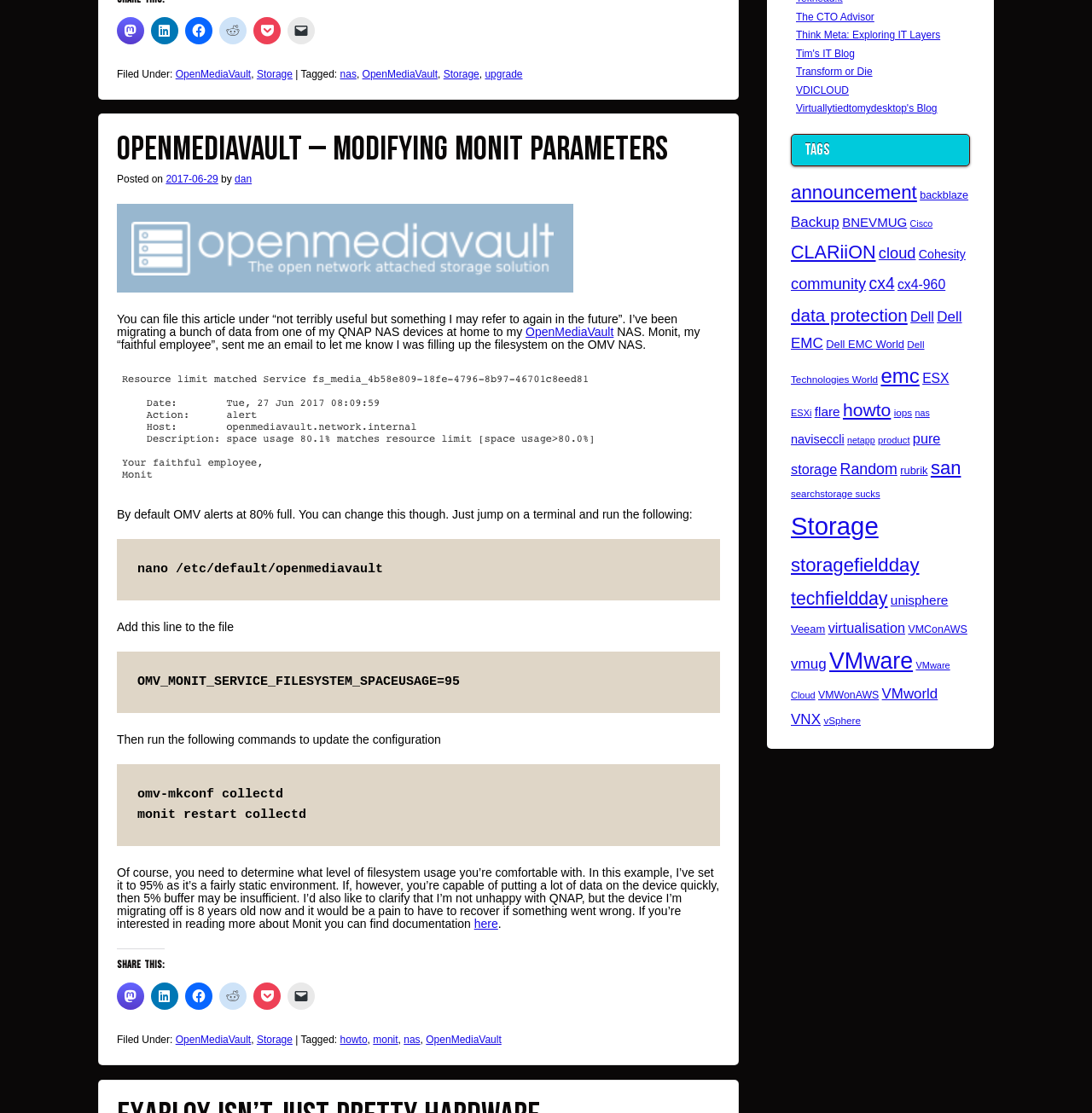Find the bounding box coordinates of the clickable region needed to perform the following instruction: "Visit The CTO Advisor". The coordinates should be provided as four float numbers between 0 and 1, i.e., [left, top, right, bottom].

[0.729, 0.01, 0.801, 0.02]